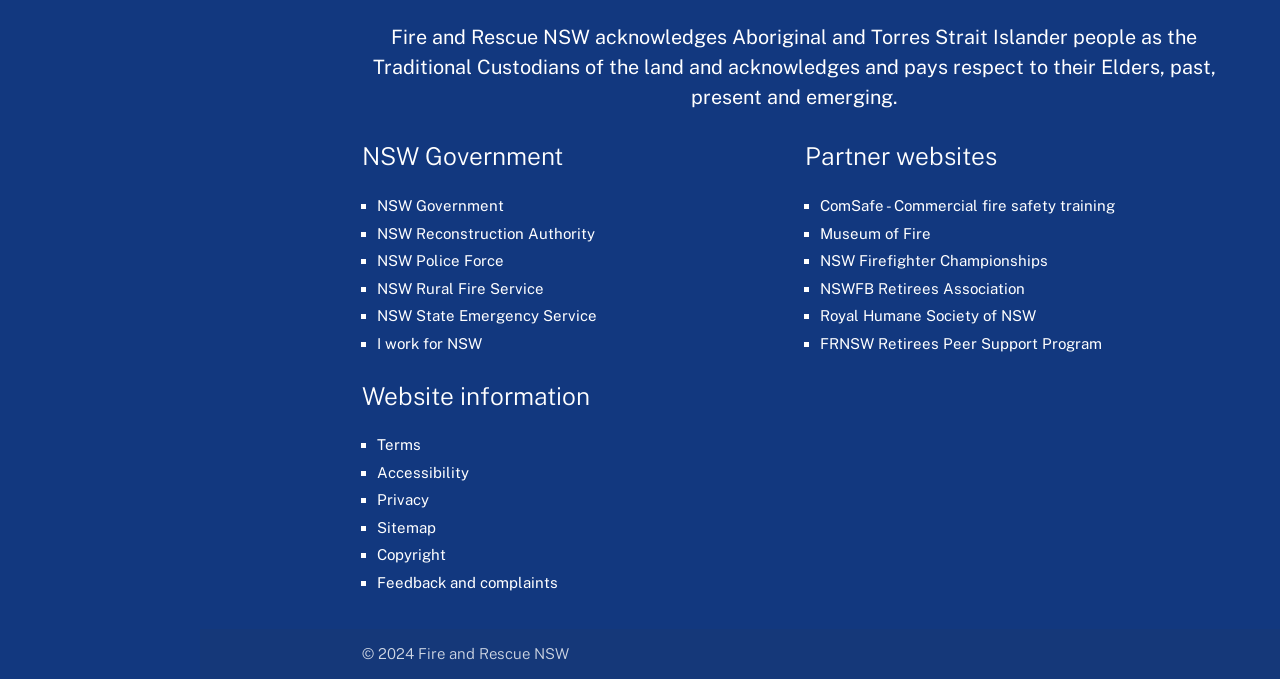Based on the visual content of the image, answer the question thoroughly: What is the copyright year of the website?

The static text at the bottom of the webpage says '© 2024 Fire and Rescue NSW', which indicates that the copyright year of the website is 2024.